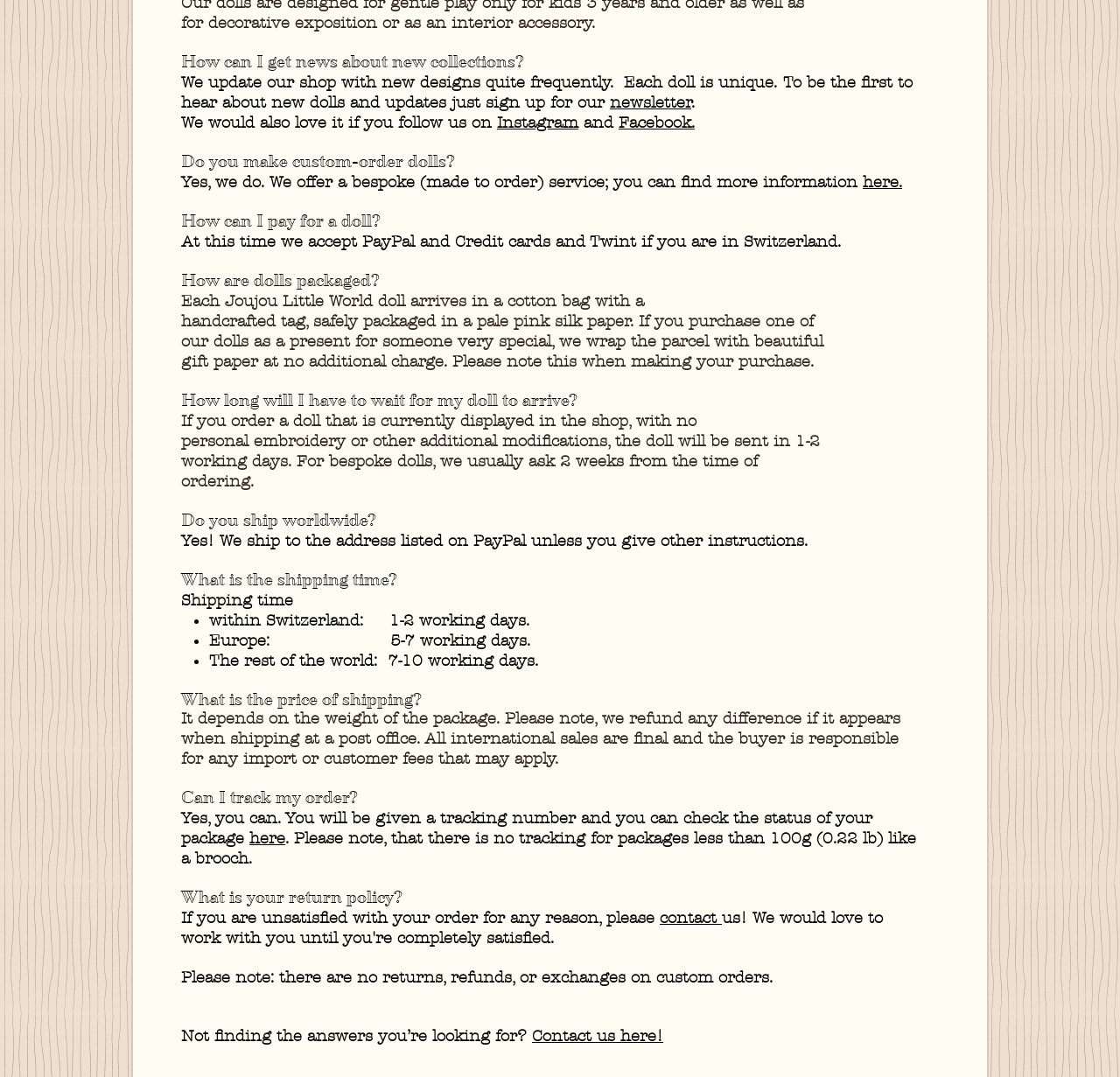From the element description: "Instagram", extract the bounding box coordinates of the UI element. The coordinates should be expressed as four float numbers between 0 and 1, in the order [left, top, right, bottom].

[0.444, 0.106, 0.516, 0.123]